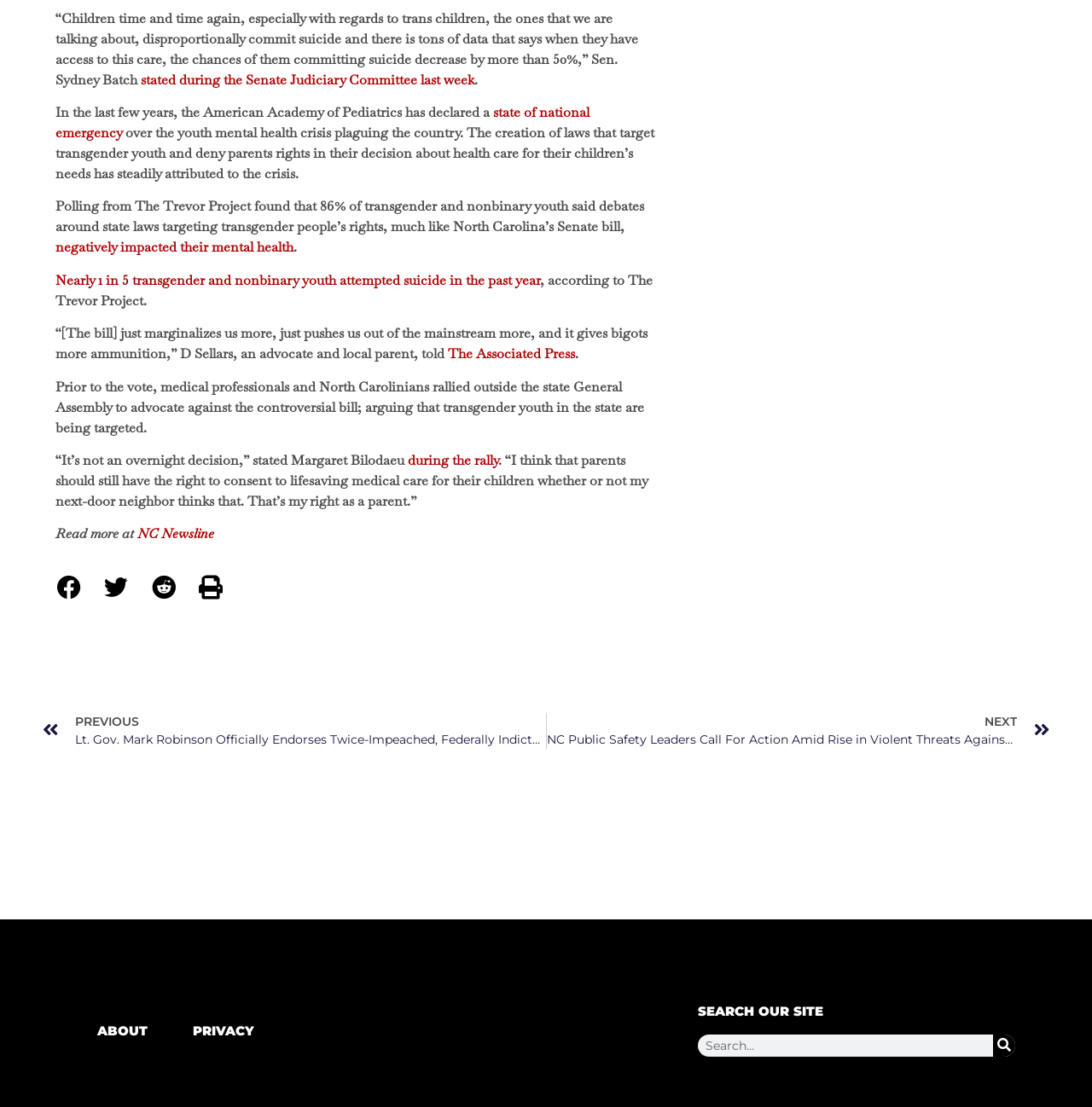Specify the bounding box coordinates of the element's area that should be clicked to execute the given instruction: "Search our site". The coordinates should be four float numbers between 0 and 1, i.e., [left, top, right, bottom].

[0.639, 0.934, 0.93, 0.954]